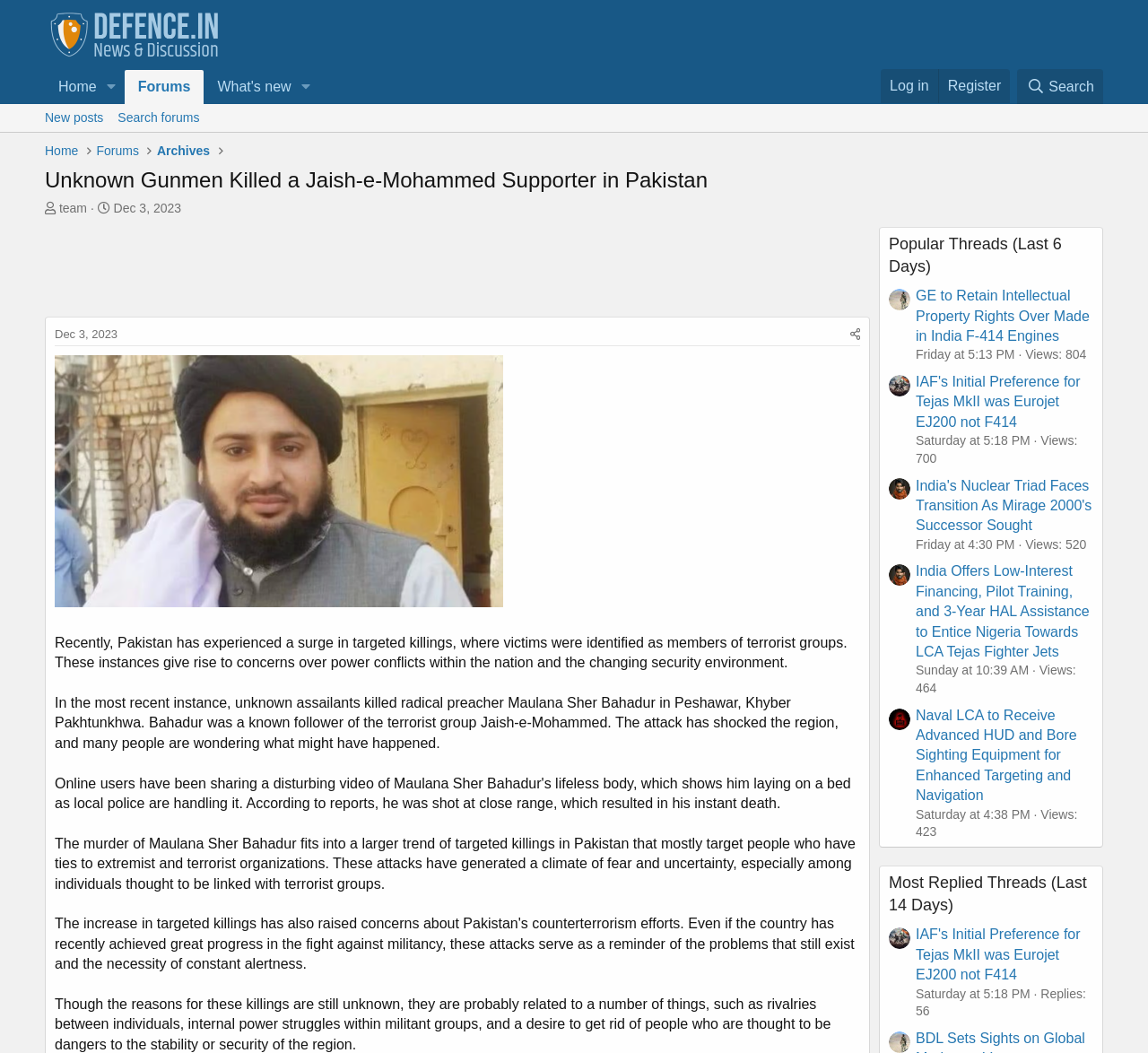What is the username of the author of the first popular thread?
From the screenshot, supply a one-word or short-phrase answer.

Raj Basu